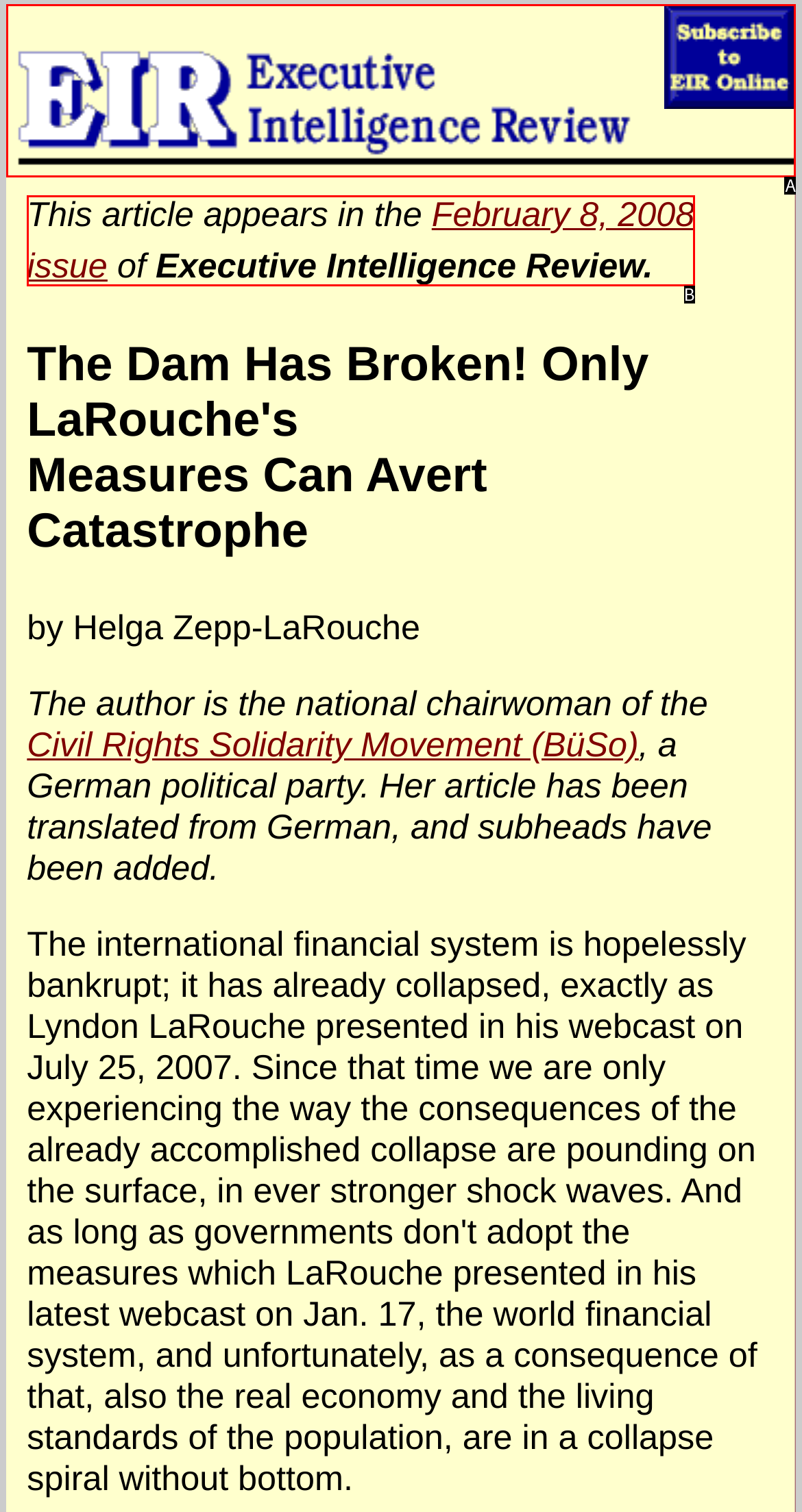Choose the HTML element that best fits the description: title="Back to home page". Answer with the option's letter directly.

A